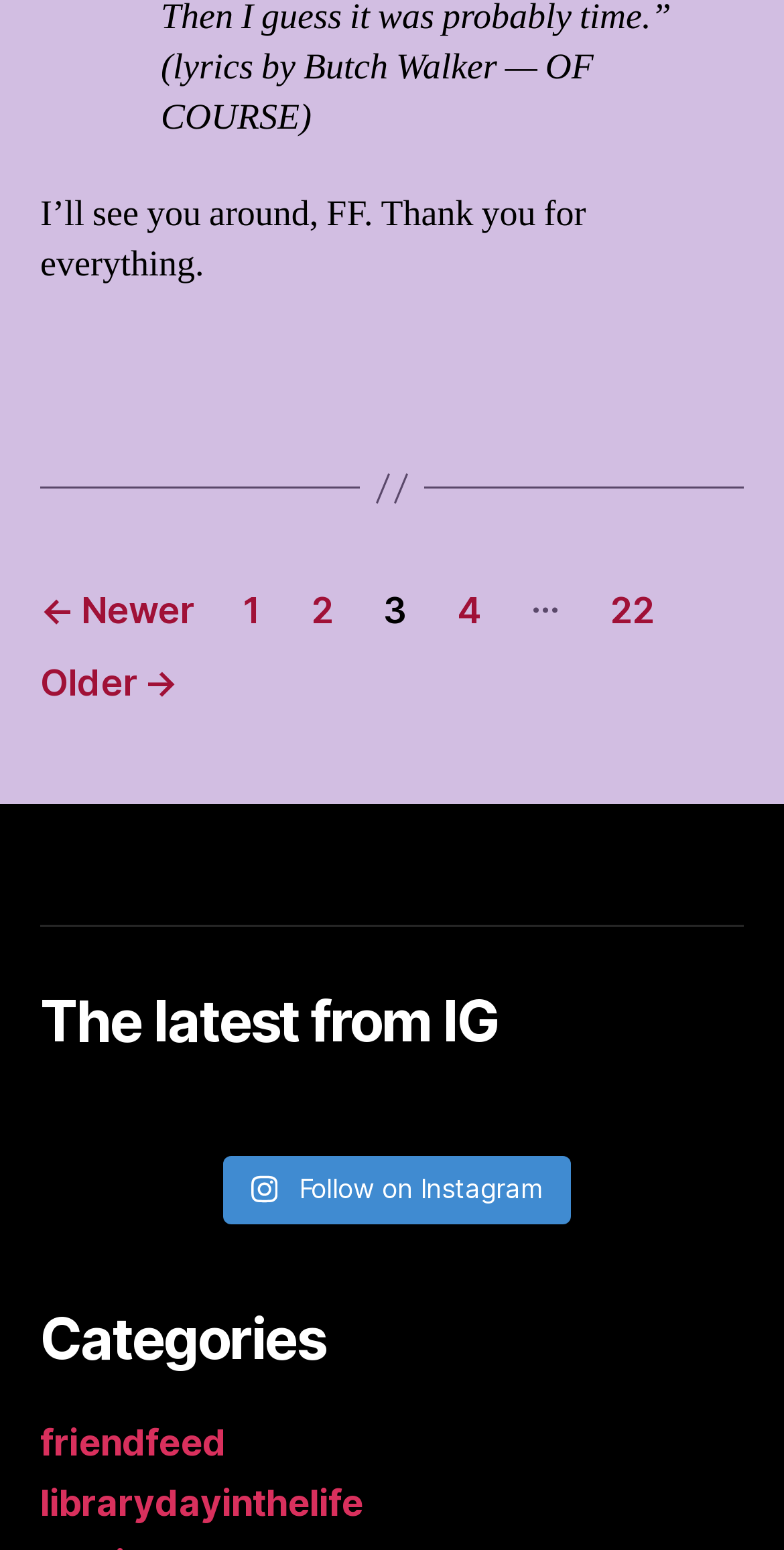Determine the bounding box coordinates of the clickable region to execute the instruction: "View category 'friendfeed'". The coordinates should be four float numbers between 0 and 1, denoted as [left, top, right, bottom].

[0.051, 0.916, 0.288, 0.944]